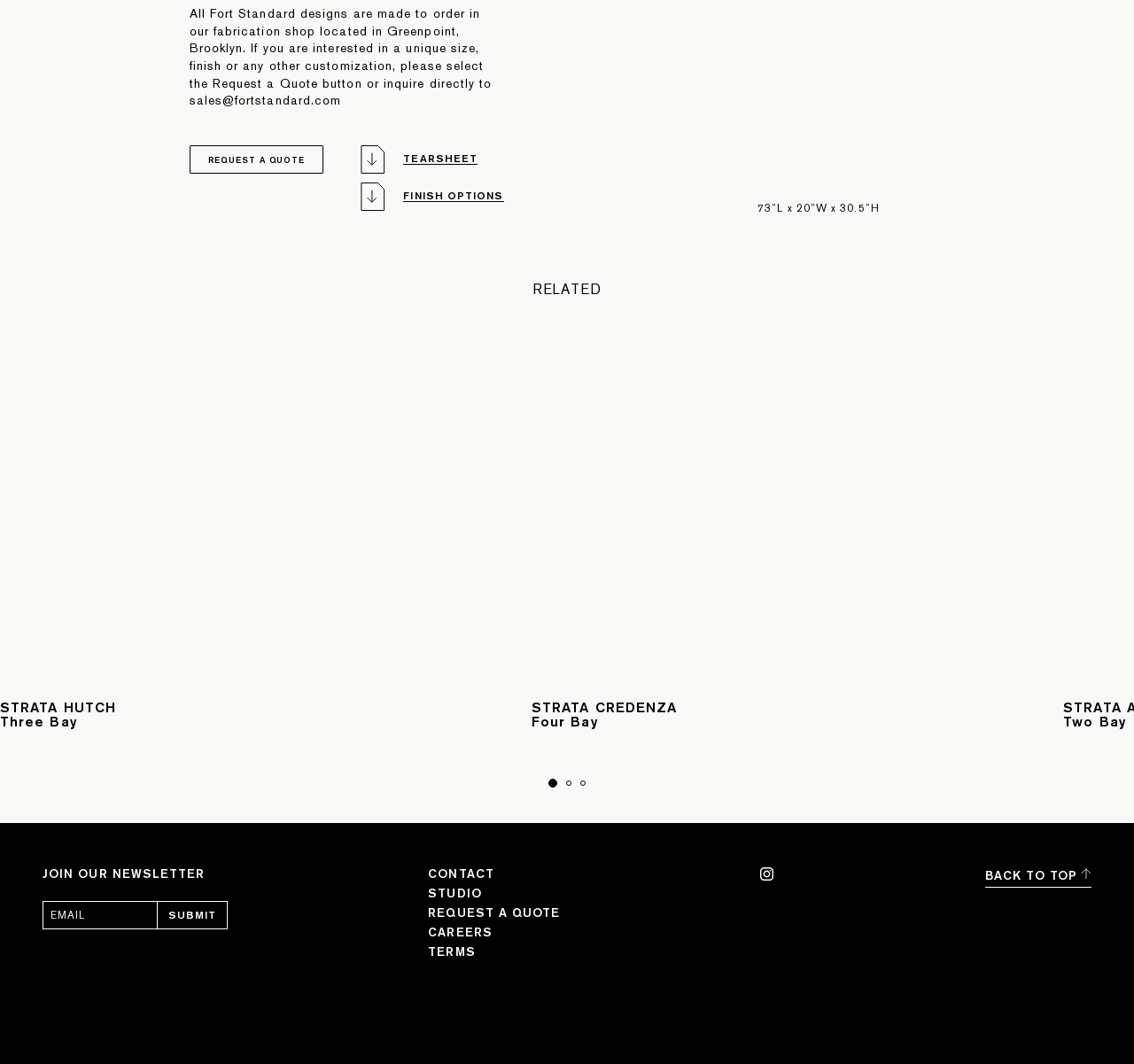Based on the image, give a detailed response to the question: What is the size of the product described?

The answer can be found in the StaticText element with the text '73”L x 20”W x 30.5”H' which provides the size of the product.